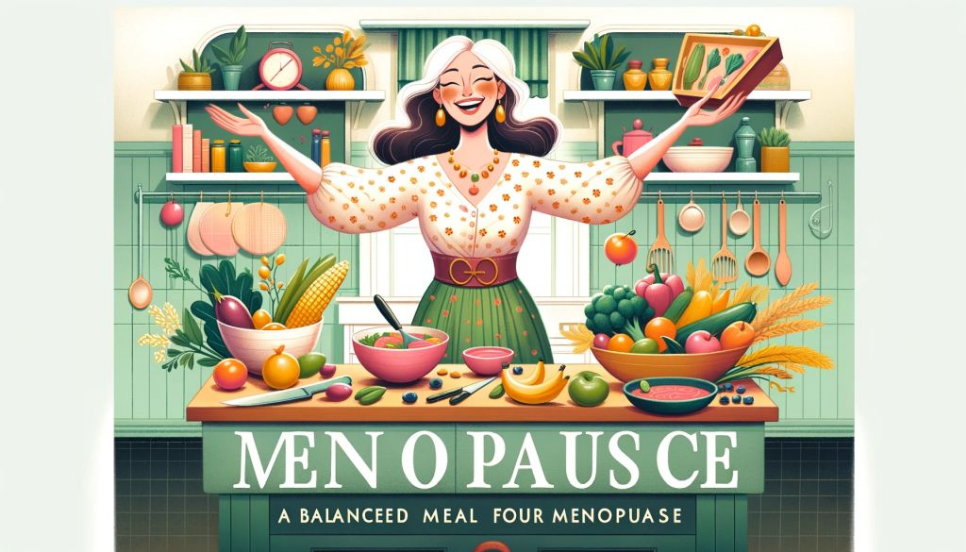What is written above the woman's head? Analyze the screenshot and reply with just one word or a short phrase.

MEN O PAUS CE